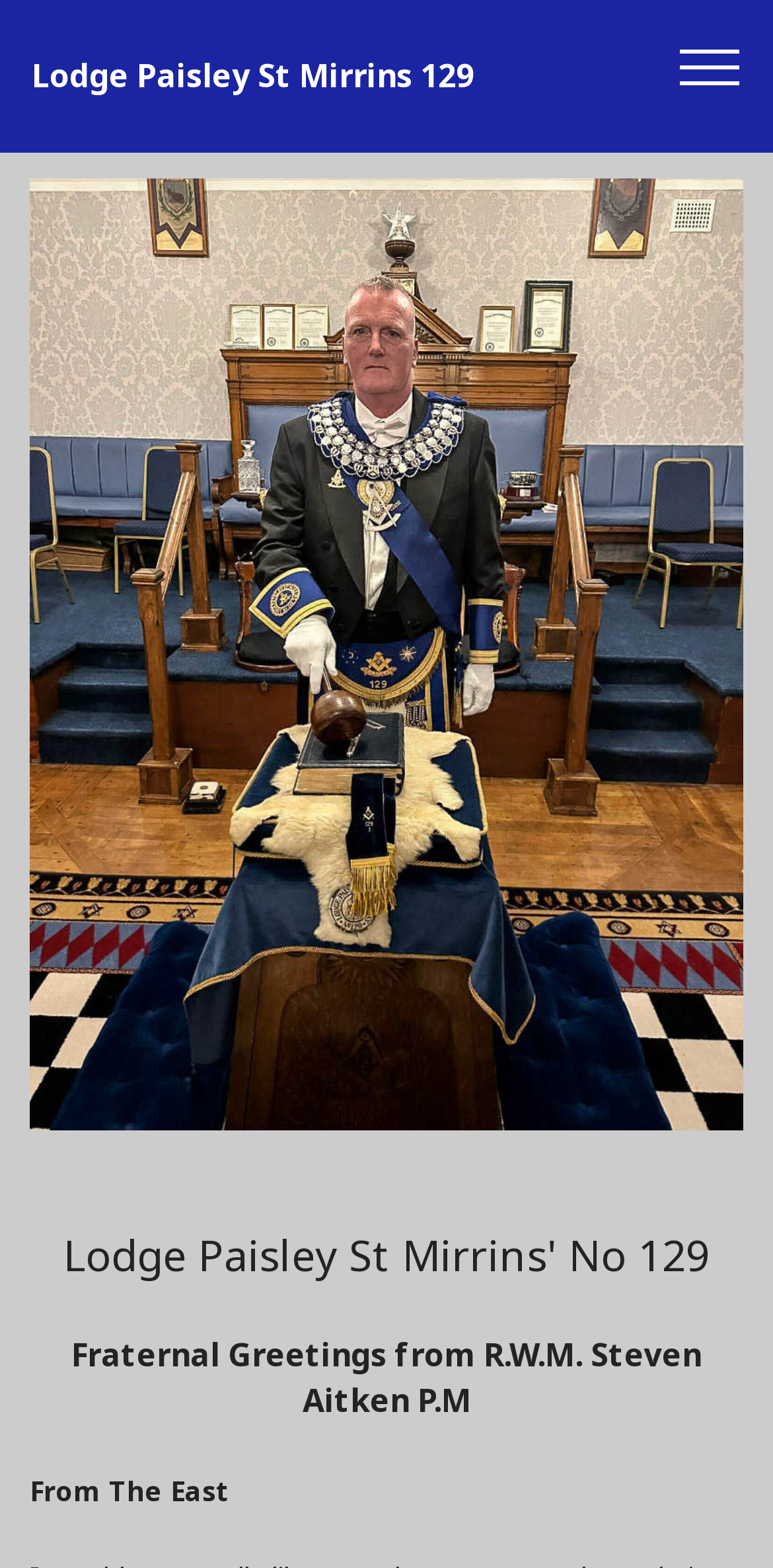Provide the bounding box for the UI element matching this description: "0800 778 964".

None